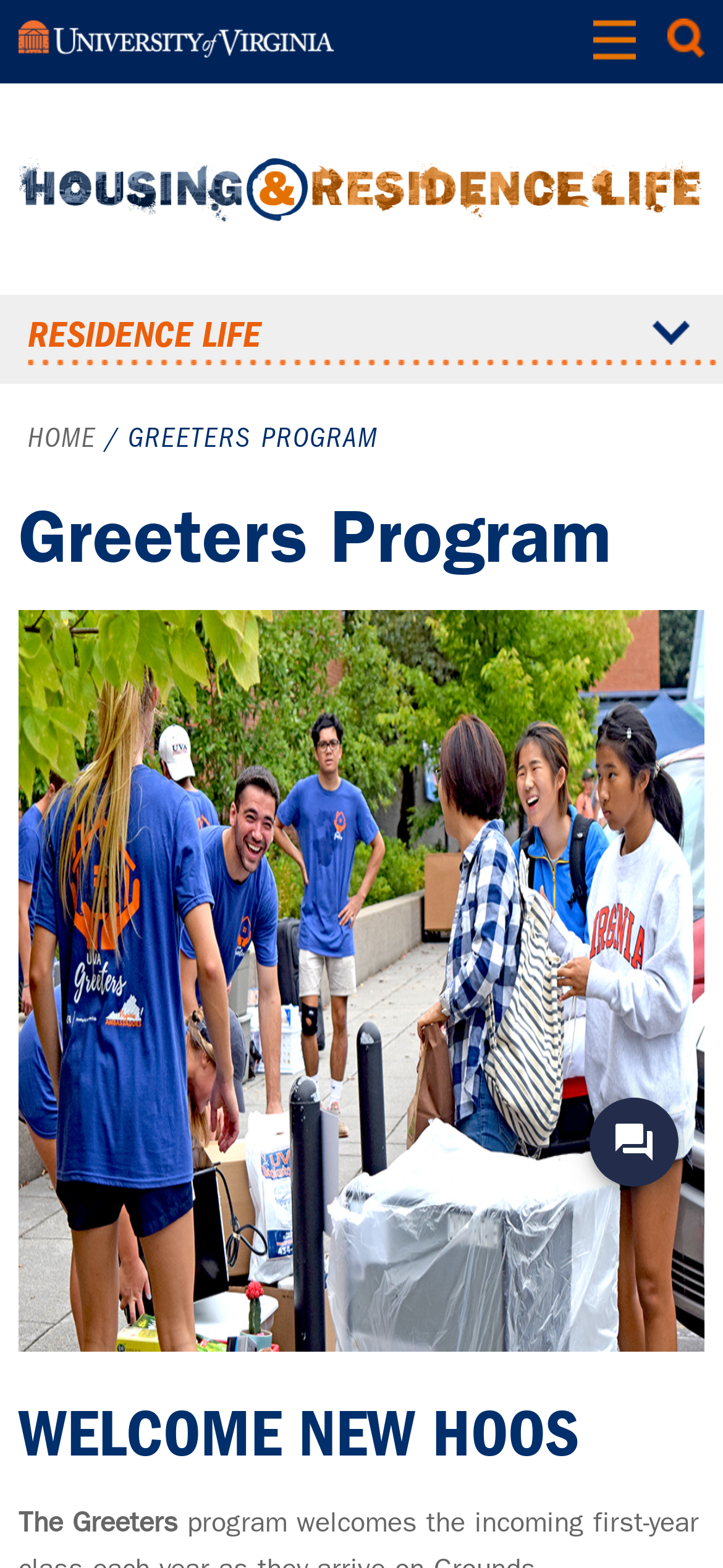Identify the bounding box coordinates of the region I need to click to complete this instruction: "Go to University of Virginia".

[0.026, 0.02, 0.462, 0.041]